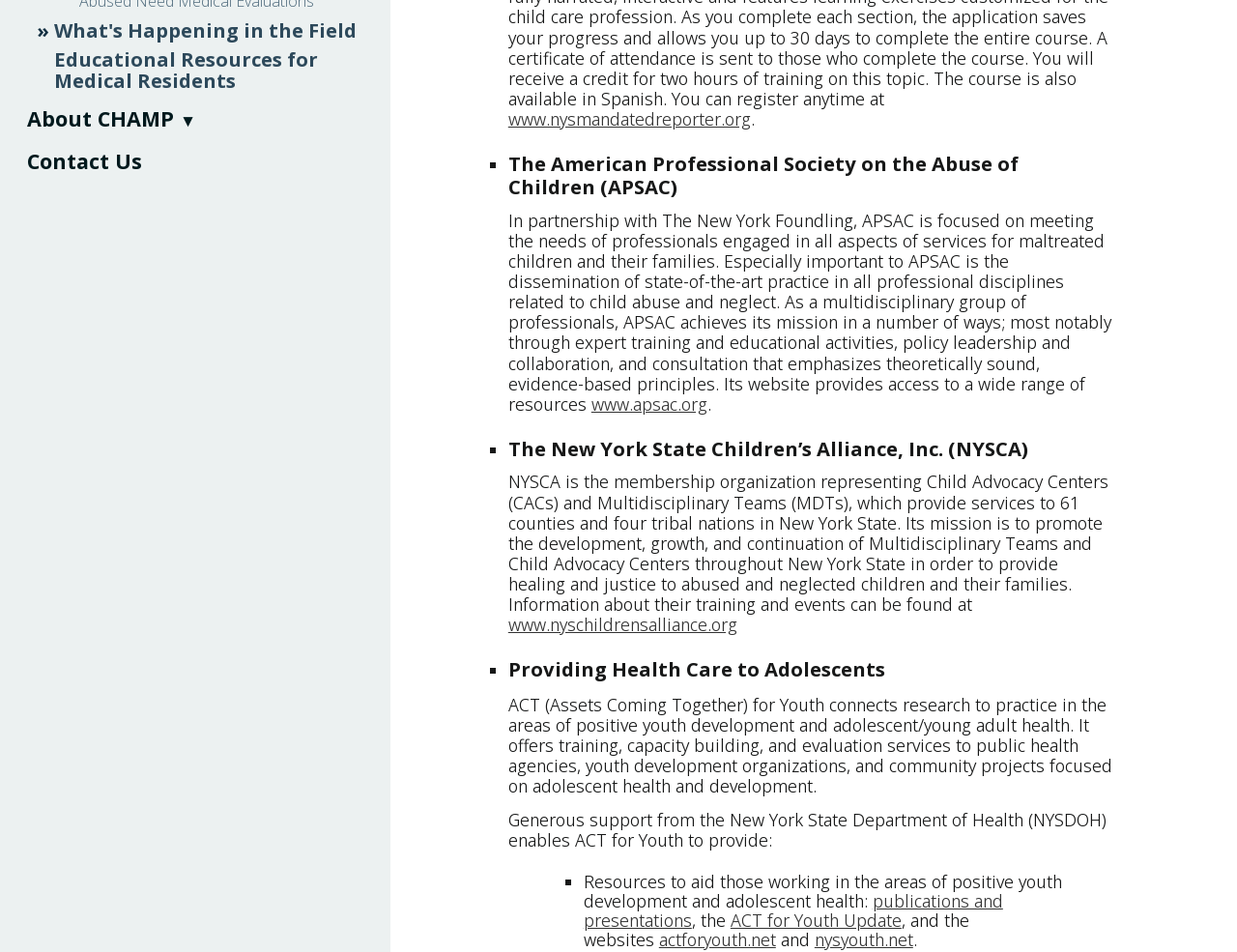Extract the bounding box of the UI element described as: "ACT for Youth Update".

[0.59, 0.954, 0.729, 0.979]